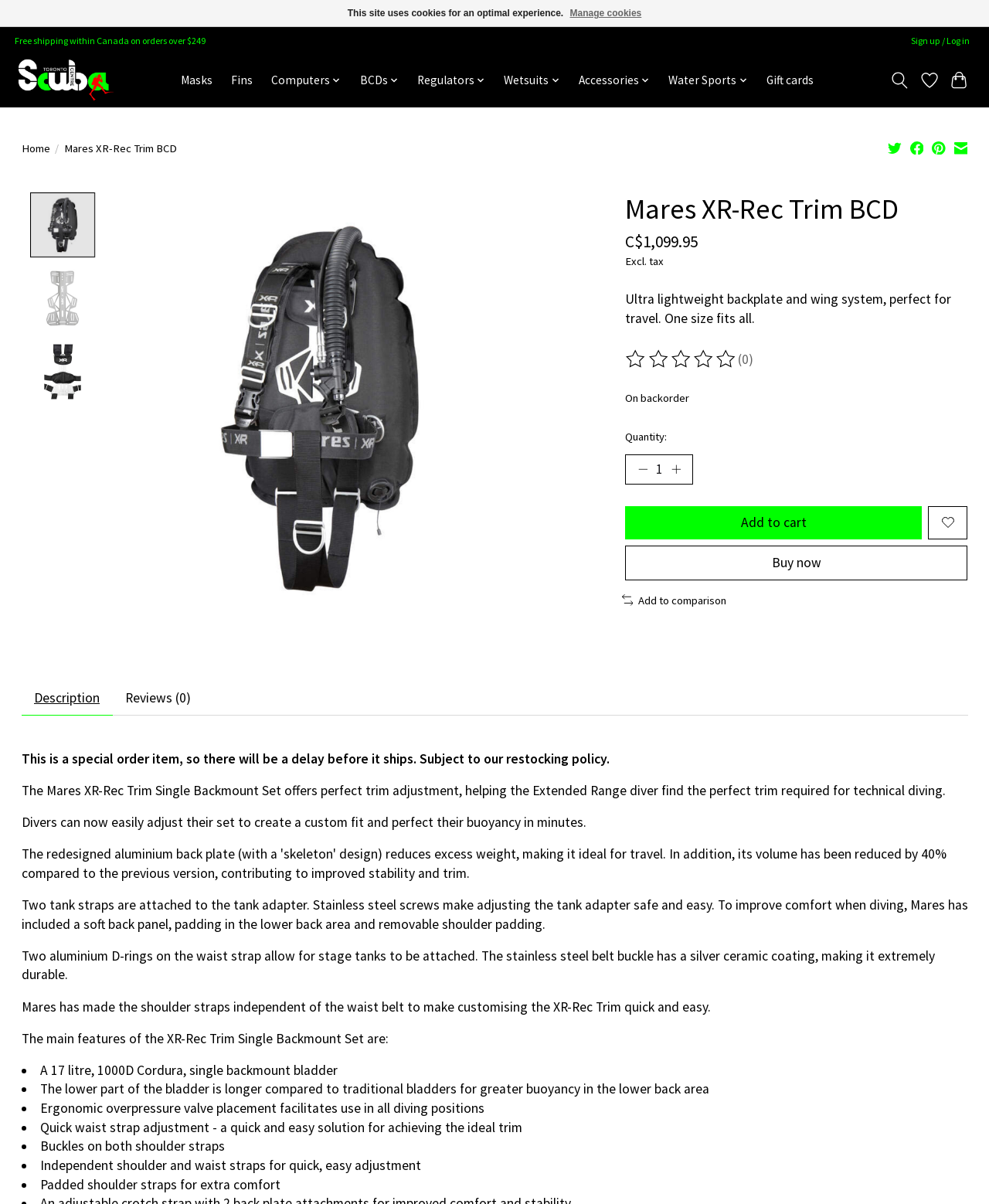Using the element description provided, determine the bounding box coordinates in the format (top-left x, top-left y, bottom-right x, bottom-right y). Ensure that all values are floating point numbers between 0 and 1. Element description: Wetsuits

[0.504, 0.057, 0.572, 0.076]